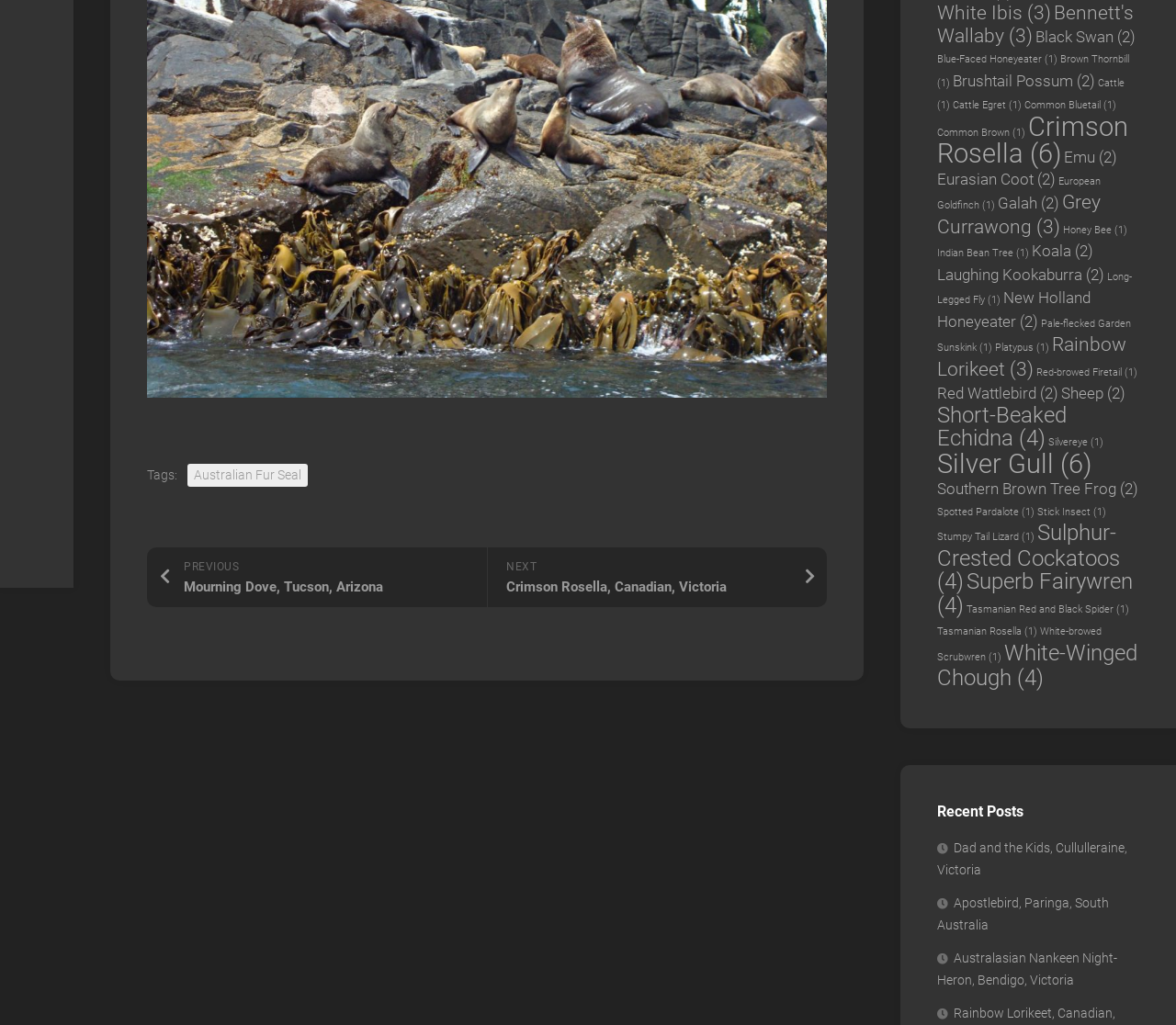Identify the bounding box for the given UI element using the description provided. Coordinates should be in the format (top-left x, top-left y, bottom-right x, bottom-right y) and must be between 0 and 1. Here is the description: health

None